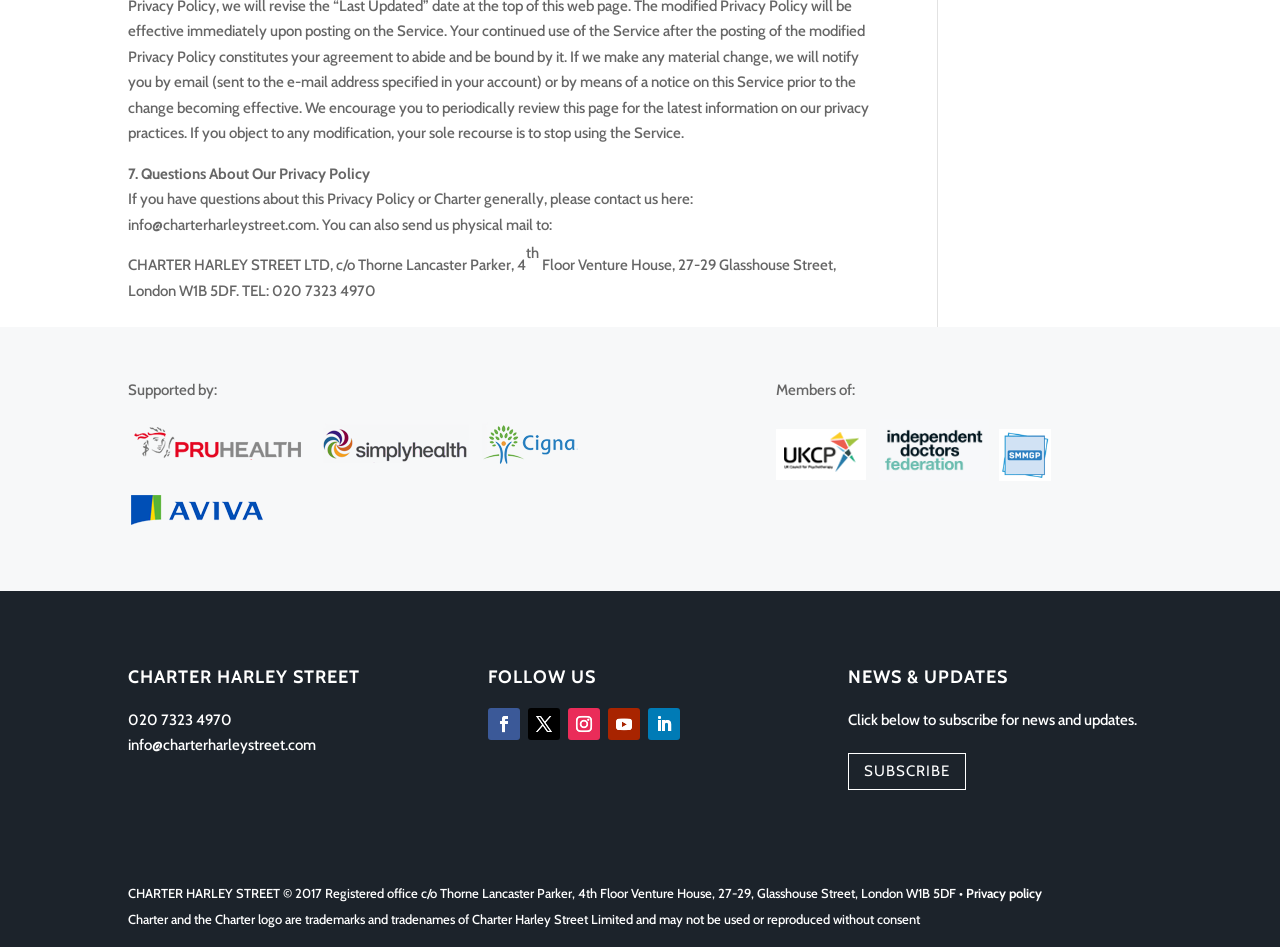Use a single word or phrase to respond to the question:
What is the phone number of Charter Harley Street?

020 7323 4970